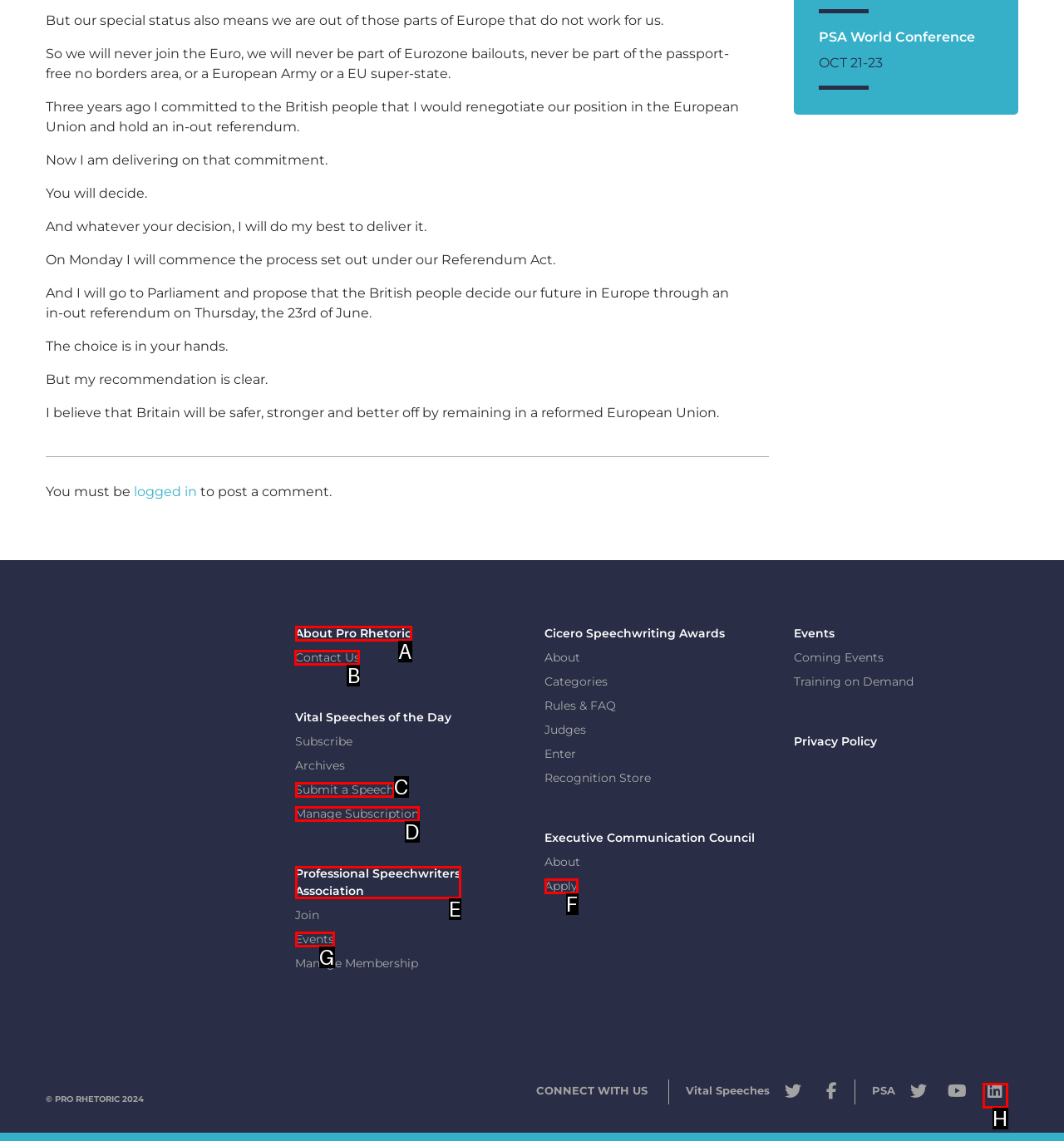Select the HTML element that needs to be clicked to carry out the task: click the 'Contact Us' link
Provide the letter of the correct option.

B